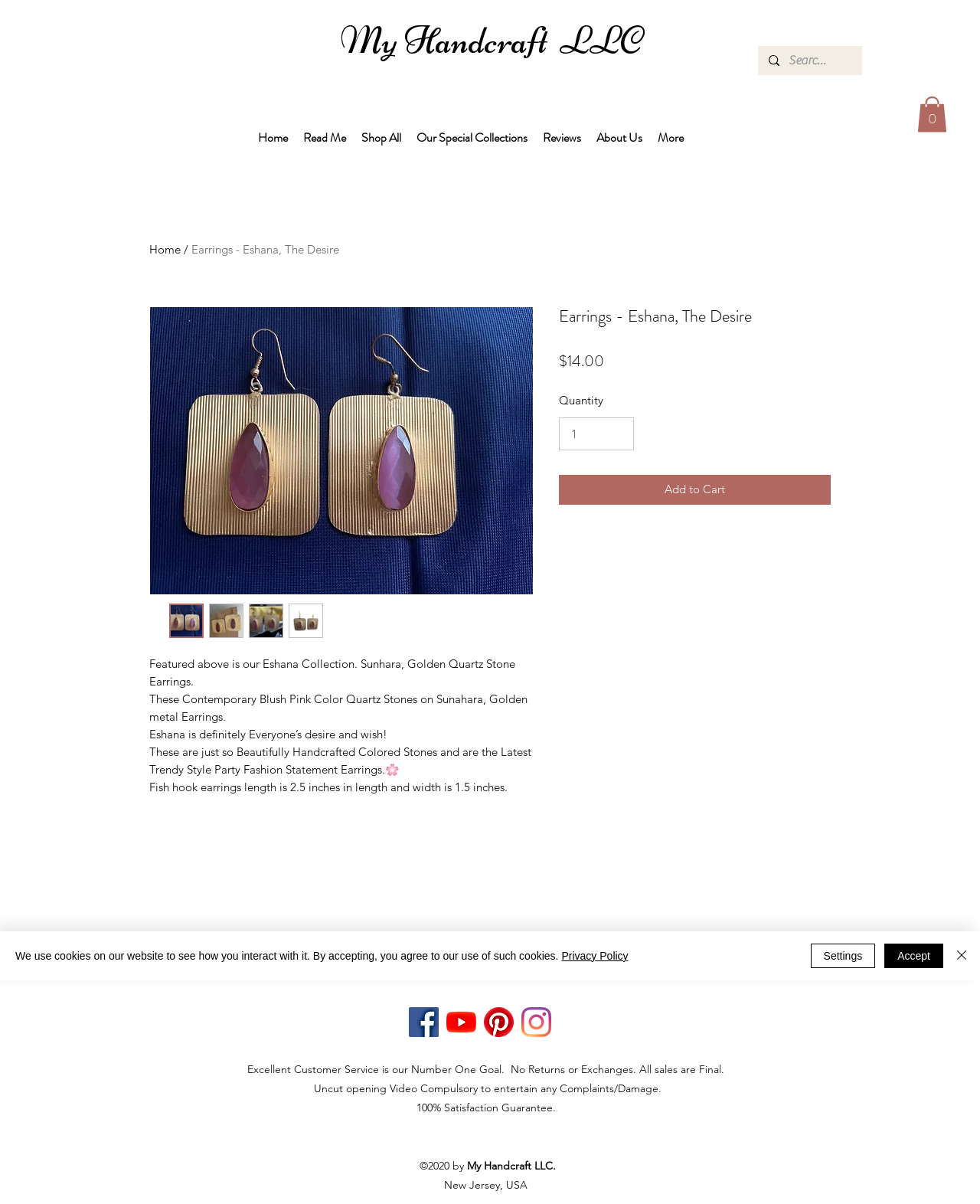Detail the various sections and features of the webpage.

This webpage is about a specific product, the Eshana Collection, which features Sunhara, Golden Quartz Stone Earrings. At the top of the page, there is a heading that reads "My Handcraft LLC" and a search bar with a magnifying glass icon. Below the search bar, there is a navigation menu with links to "Home", "Read Me", "Shop All", "Our Special Collections", "Reviews", "About Us", and "More".

The main content of the page is an article that showcases the Eshana Collection earrings. There is a large image of the earrings, accompanied by a description that reads, "Featured above is our Eshana Collection. Sunhara, Golden Quartz Stone Earrings. These Contemporary Blush Pink Color Quartz Stones on Sunahara, Golden metal Earrings. Eshana is definitely Everyone’s desire and wish! These are just so Beautifully Handcrafted Colored Stones and are the Latest Trendy Style Party Fashion Statement Earrings." Below the description, there are several thumbnail images of the earrings.

The page also displays the price of the earrings, which is $14.00, and a quantity selector that allows customers to choose how many pairs they want to purchase. There is an "Add to Cart" button below the quantity selector.

At the bottom of the page, there is a social media bar with links to Facebook, YouTube, Pinterest, and Instagram. There is also a section that displays the company's customer service policies, including a 100% satisfaction guarantee and a note about no returns or exchanges.

Finally, there is a cookie policy alert at the bottom of the page that informs users about the website's use of cookies and provides links to the privacy policy and settings.